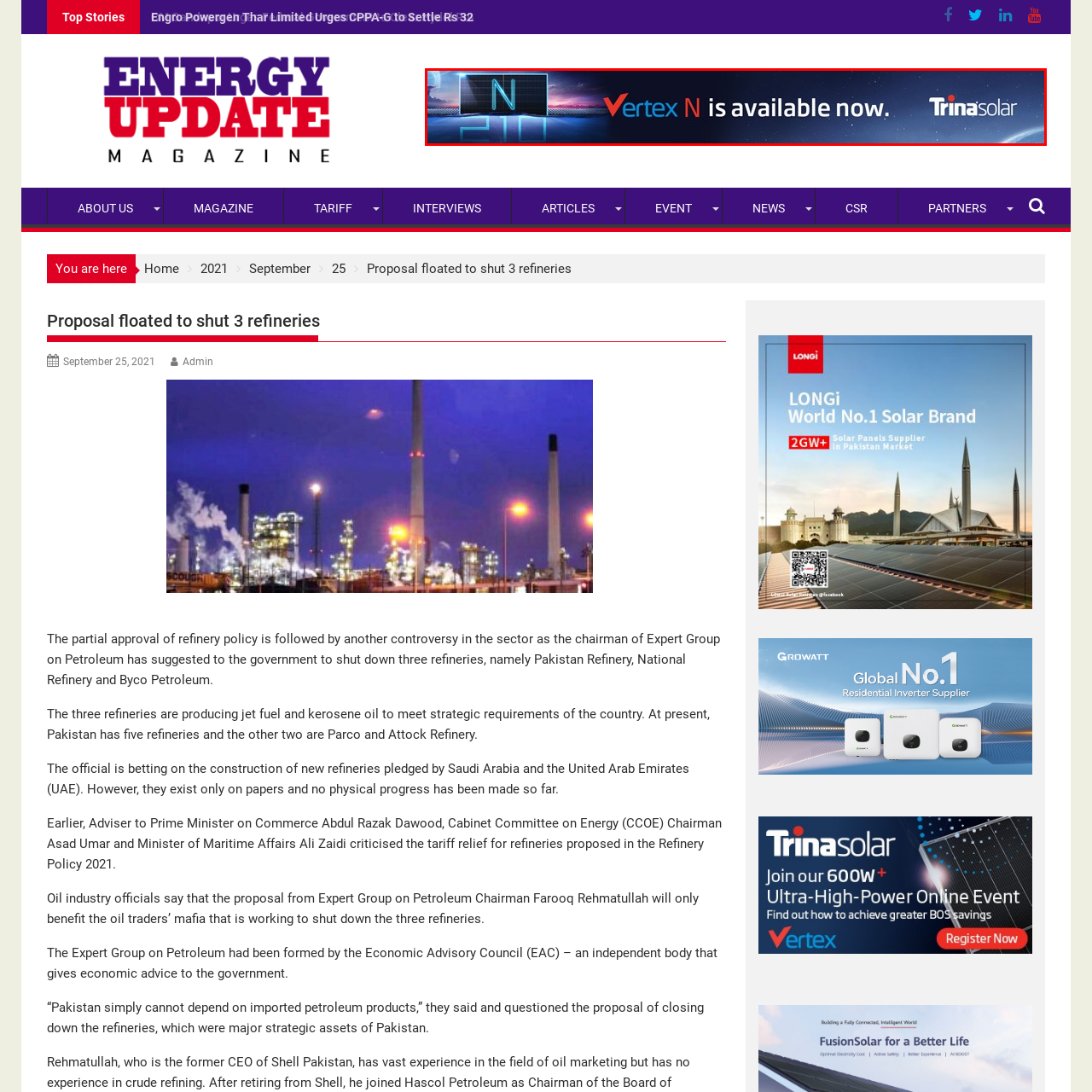What is the dominant color of the banner's background?
Direct your attention to the image inside the red bounding box and provide a detailed explanation in your answer.

The banner features a visually captivating background with a gradient blue color, which evokes a sense of innovation and advancement in renewable energy technologies.